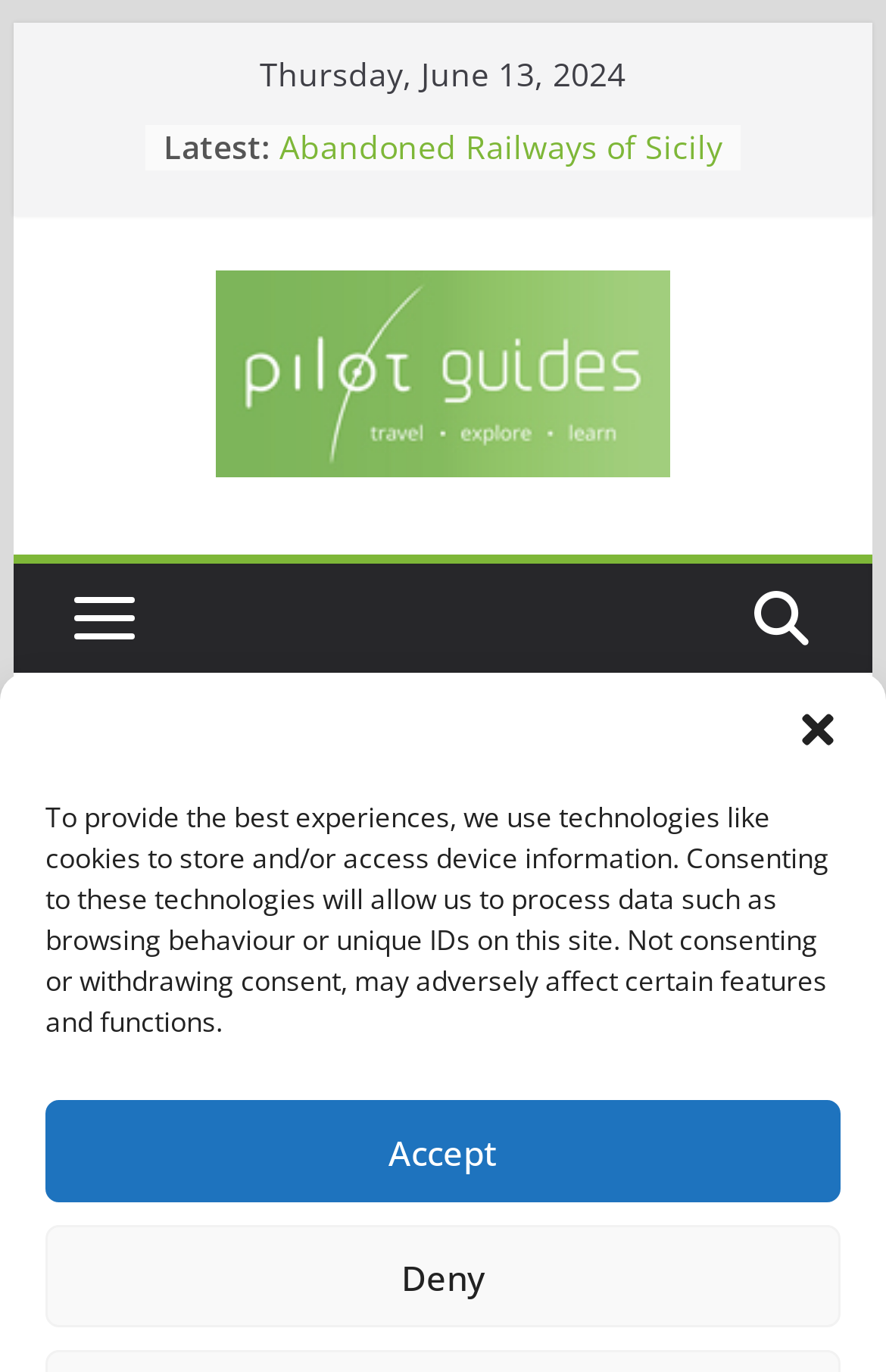What is the category of the link 'ARTICLES'?
Please use the visual content to give a single word or phrase answer.

Category